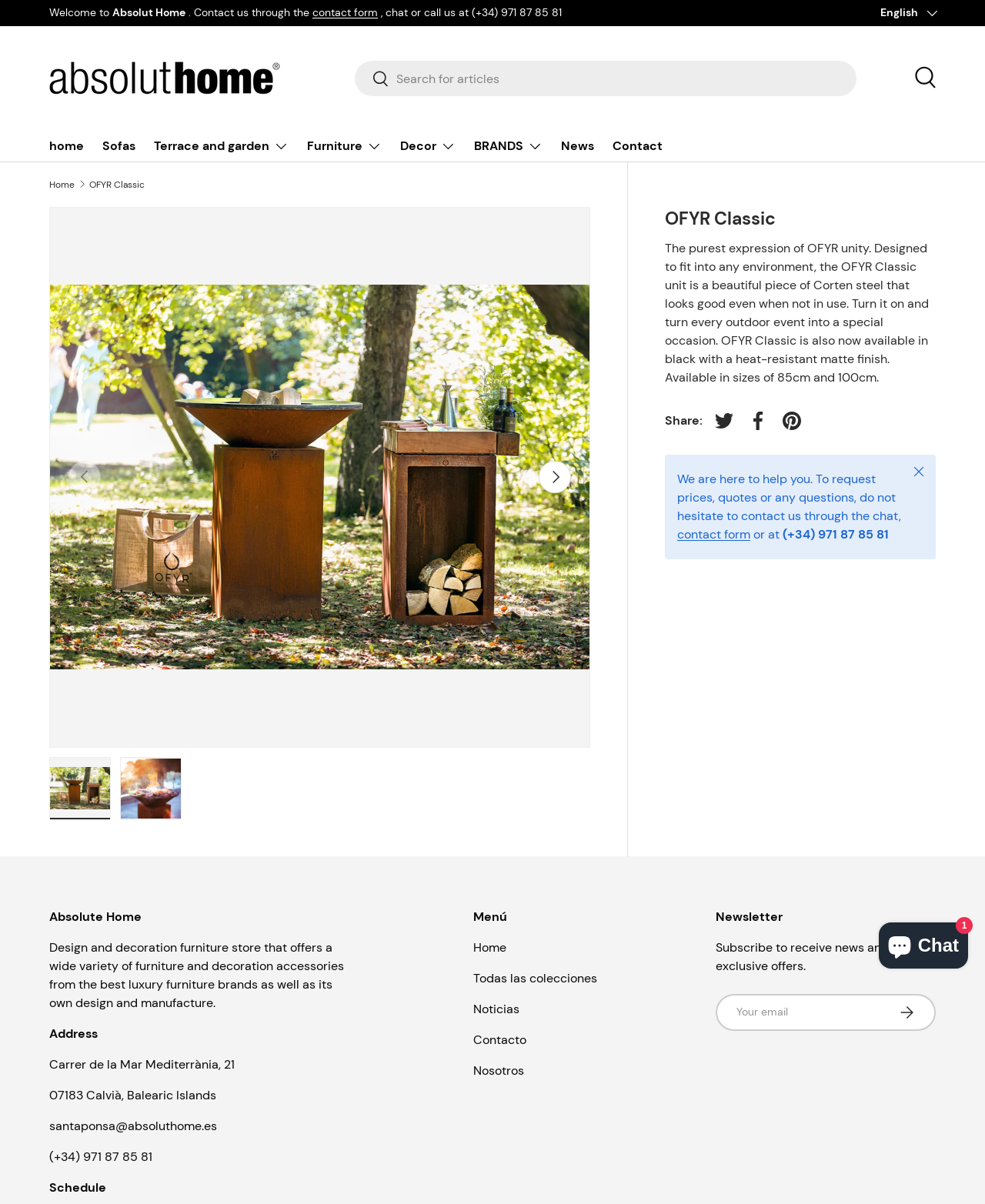Locate the bounding box coordinates of the area you need to click to fulfill this instruction: 'Share on Twitter'. The coordinates must be in the form of four float numbers ranging from 0 to 1: [left, top, right, bottom].

[0.718, 0.336, 0.752, 0.364]